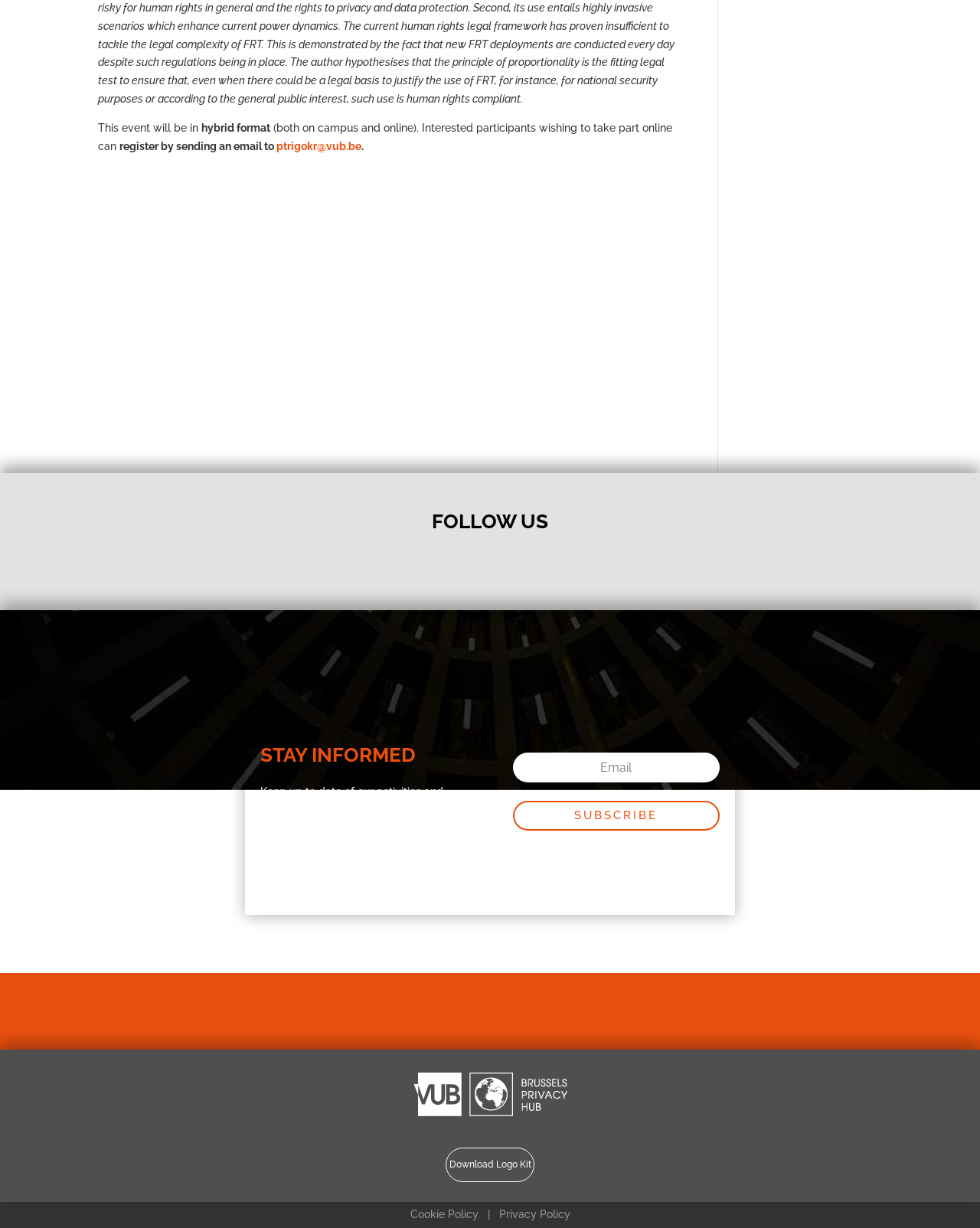What is the email address to register for the event?
Based on the image, please offer an in-depth response to the question.

The email address to register for the event can be found in the text 'register by sending an email to ' which provides the email address ptrigokr@vub.be.